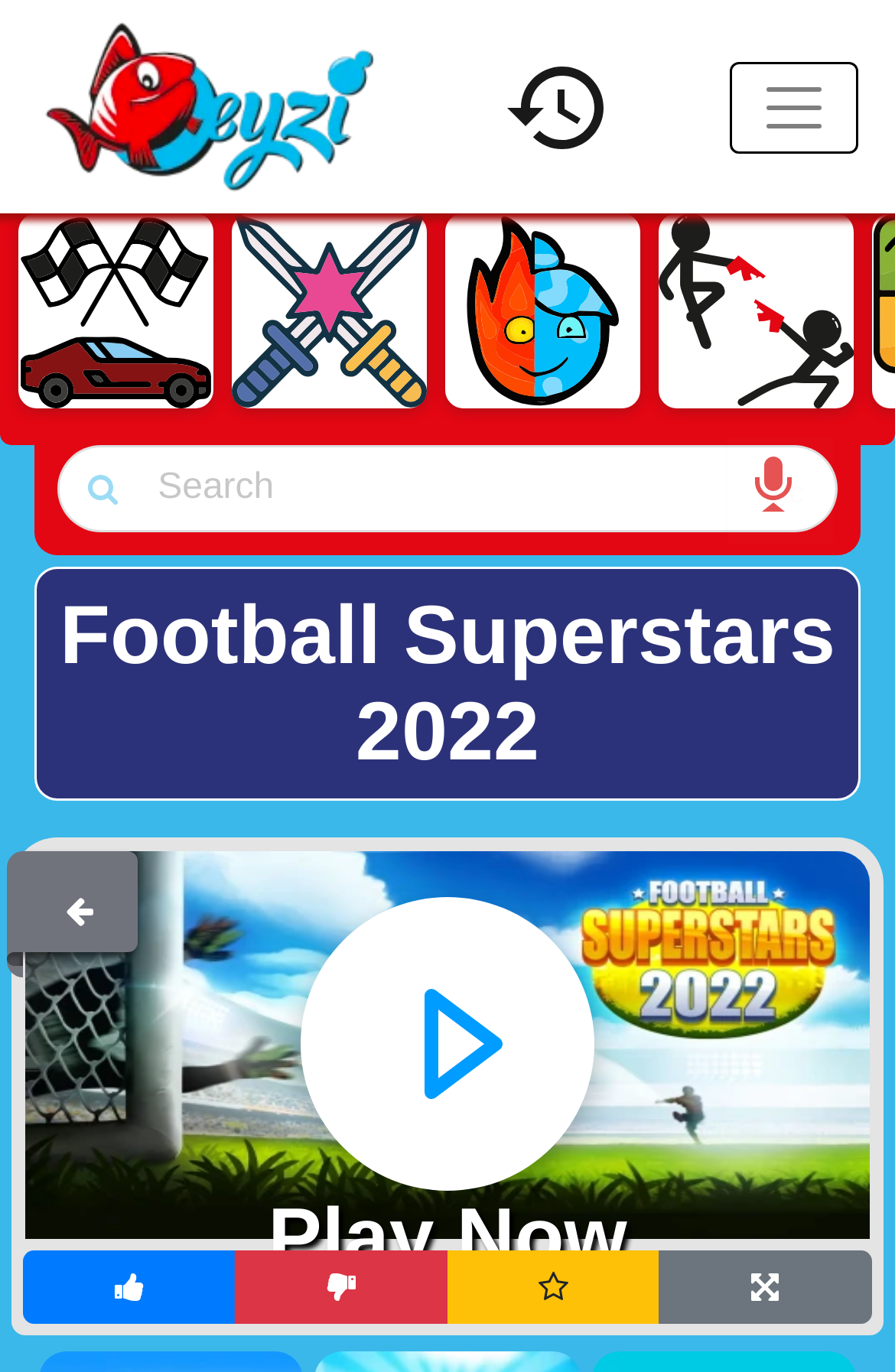What is the text on the button next to the search box?
From the screenshot, supply a one-word or short-phrase answer.

MIC